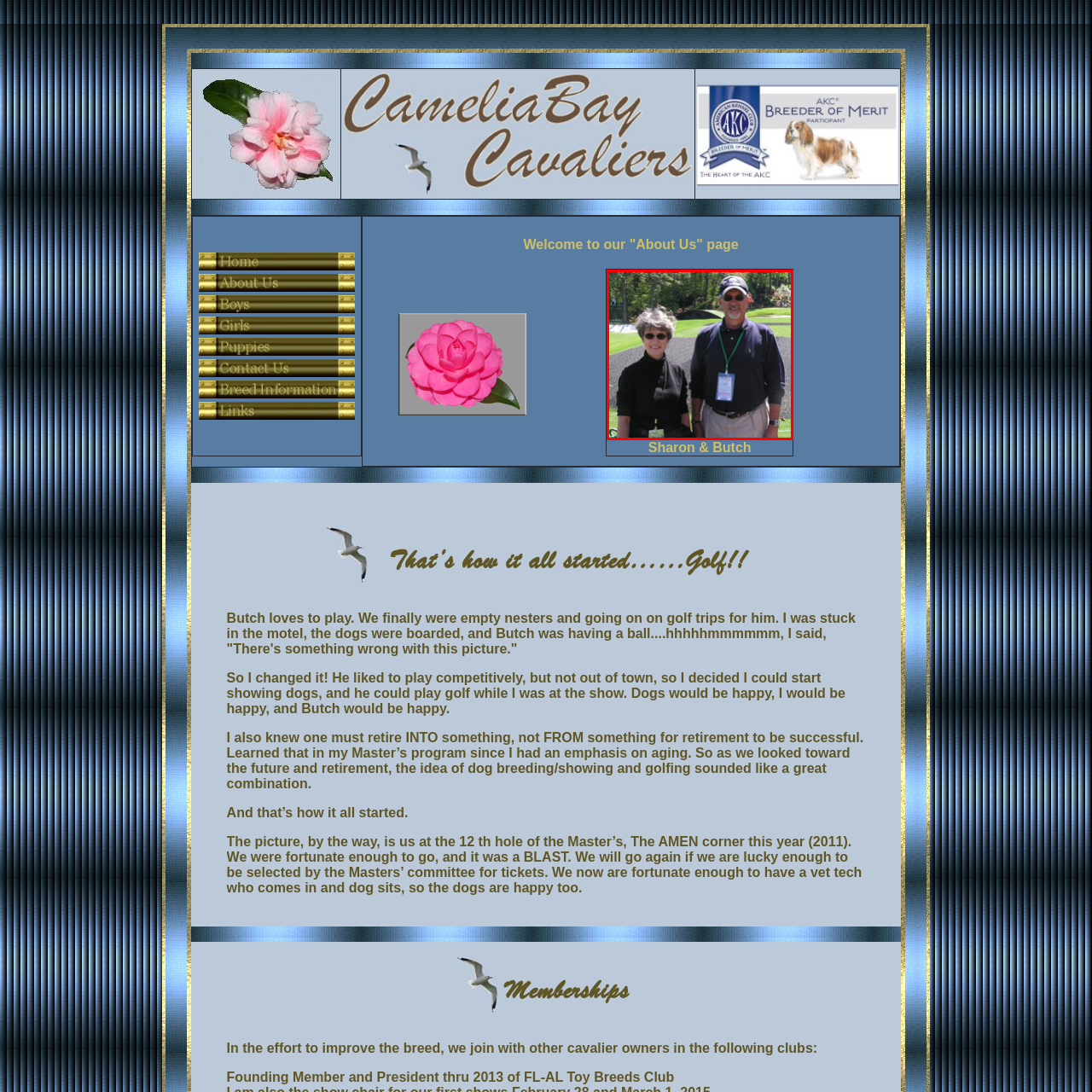Concentrate on the section within the teal border, What type of shirt is Butch wearing? 
Provide a single word or phrase as your answer.

Polo shirt